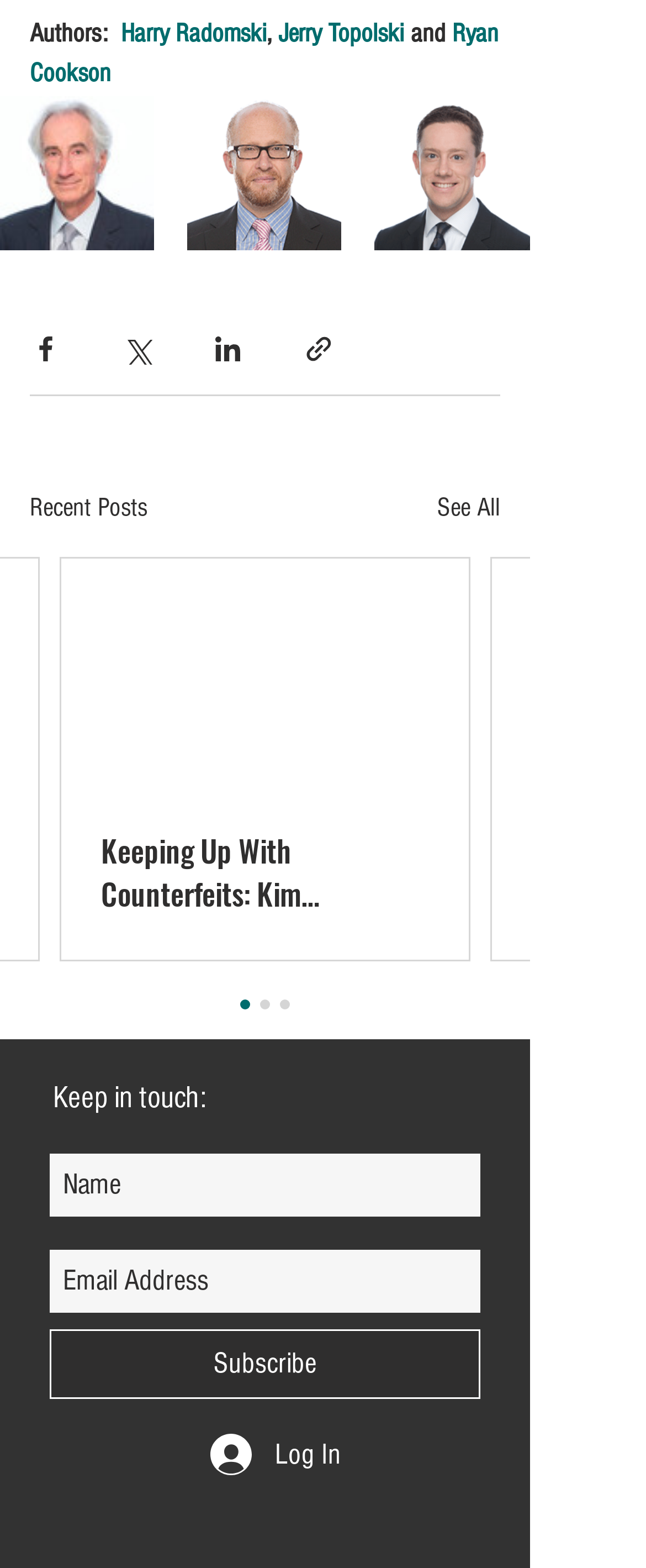Please provide the bounding box coordinates for the element that needs to be clicked to perform the instruction: "View the recent posts". The coordinates must consist of four float numbers between 0 and 1, formatted as [left, top, right, bottom].

[0.046, 0.311, 0.228, 0.336]